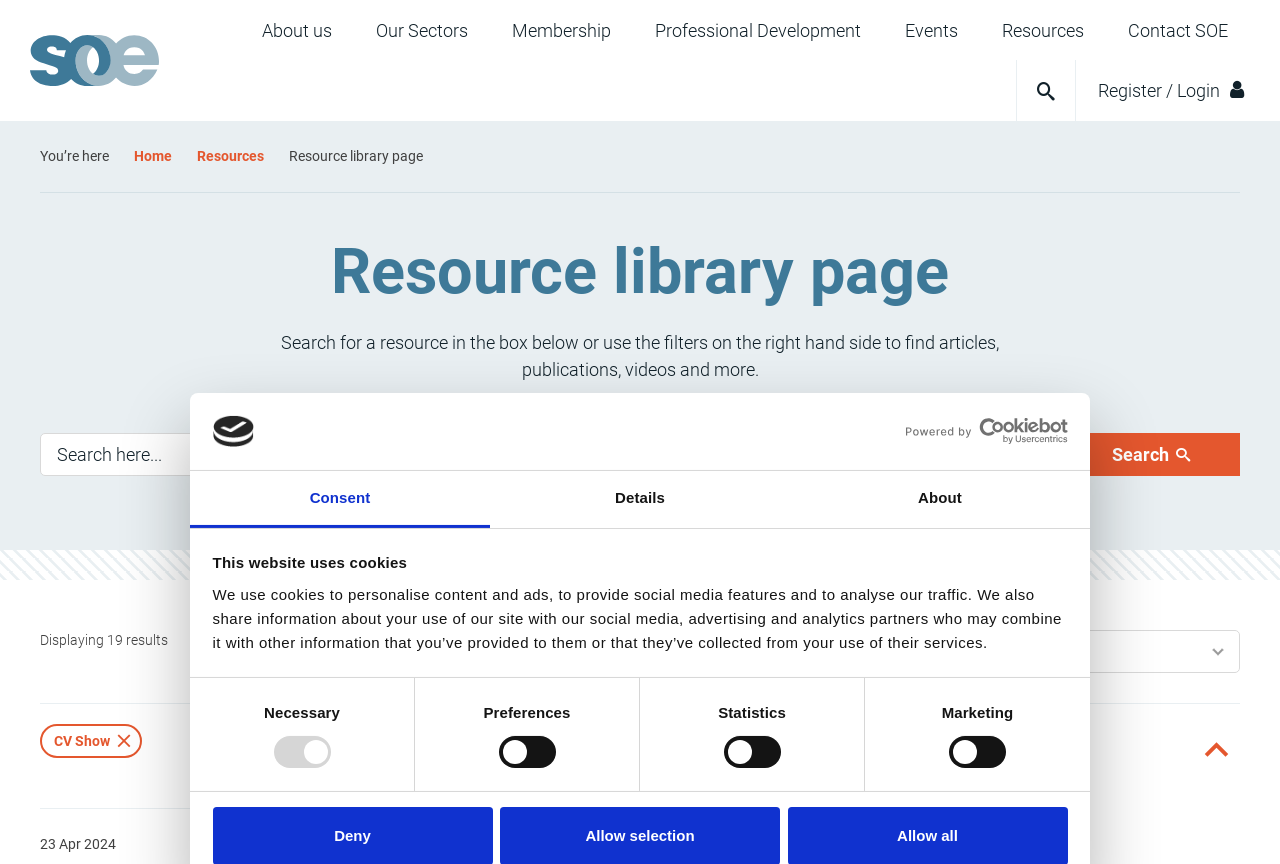Please determine and provide the text content of the webpage's heading.

Resource library page